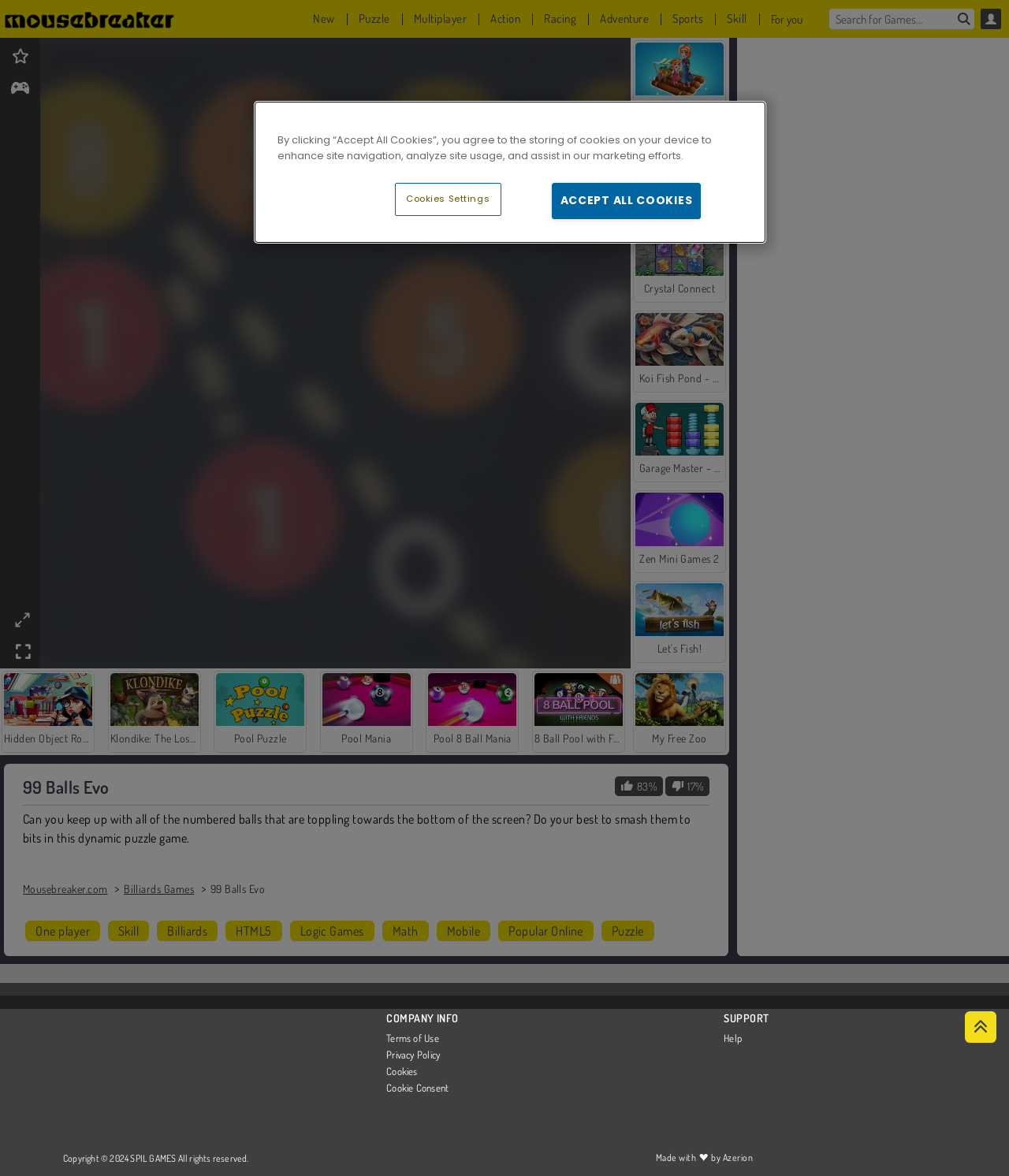Give a concise answer using only one word or phrase for this question:
What is the purpose of the 'For you' button?

View more results